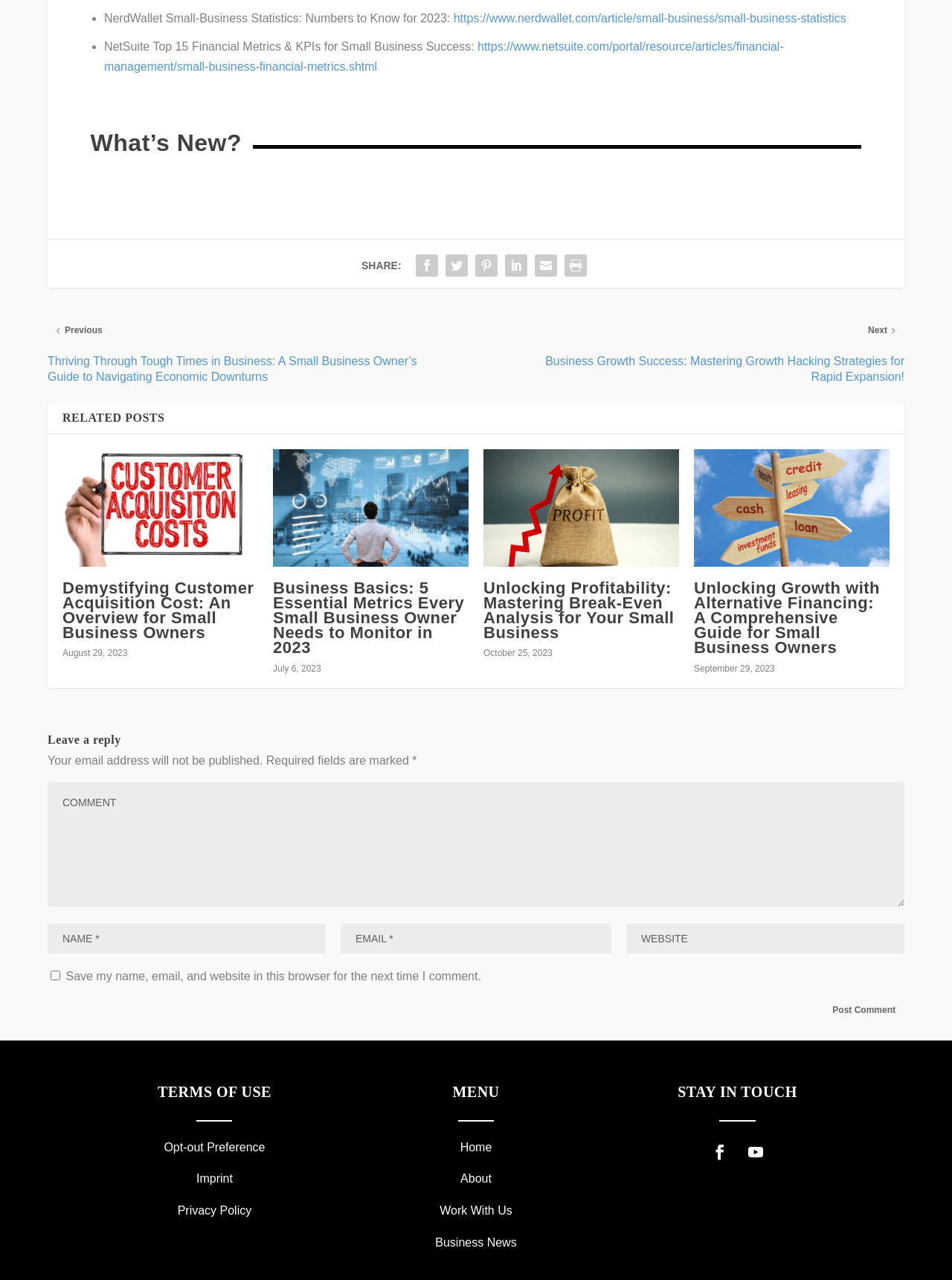Identify the bounding box coordinates for the UI element described by the following text: "input value="Email *" aria-describedby="email-notes" name="email"". Provide the coordinates as four float numbers between 0 and 1, in the format [left, top, right, bottom].

[0.358, 0.722, 0.642, 0.745]